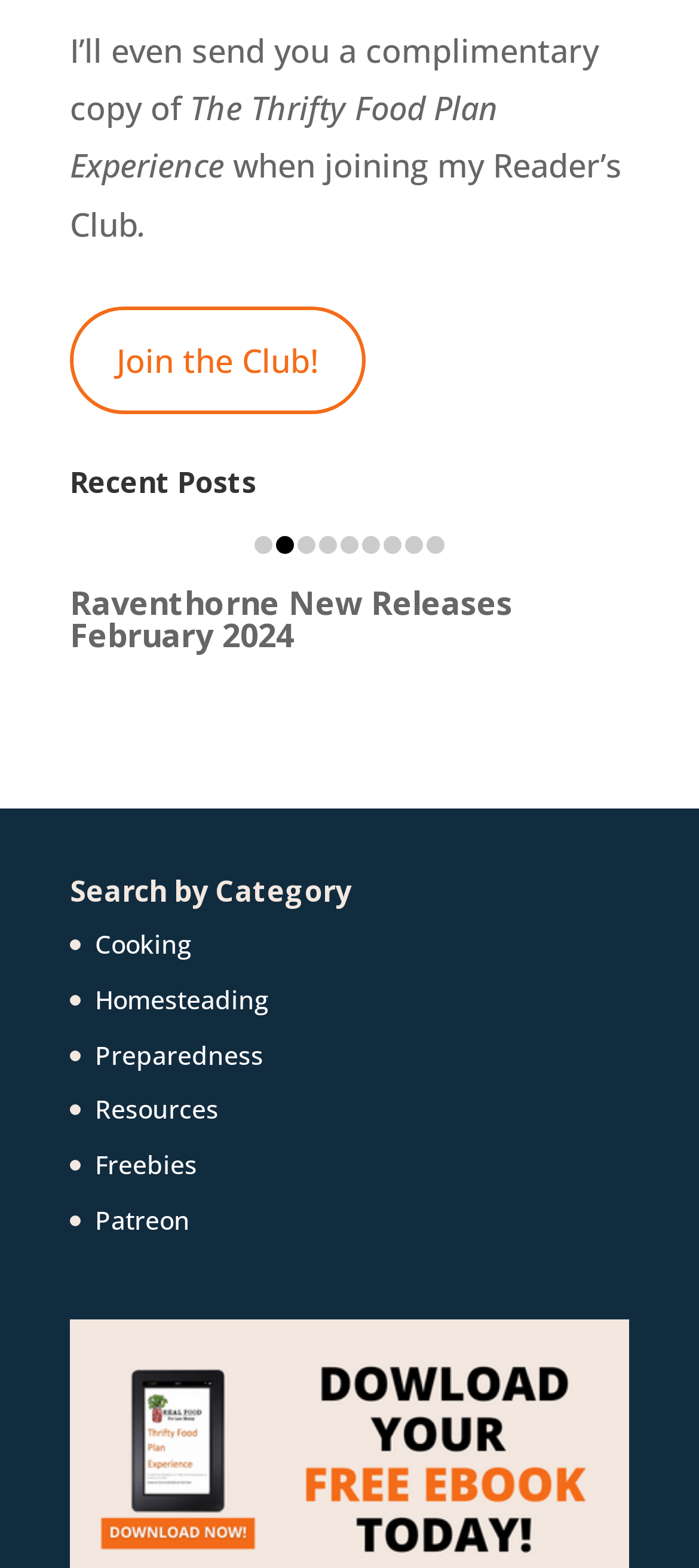Refer to the image and provide an in-depth answer to the question:
What is the name of the plan mentioned?

The question asks about the name of the plan mentioned on the webpage. By looking at the StaticText elements, we can find the text 'The Thrifty Food Plan Experience' which indicates that the plan being referred to is called 'The Thrifty Food Plan'.